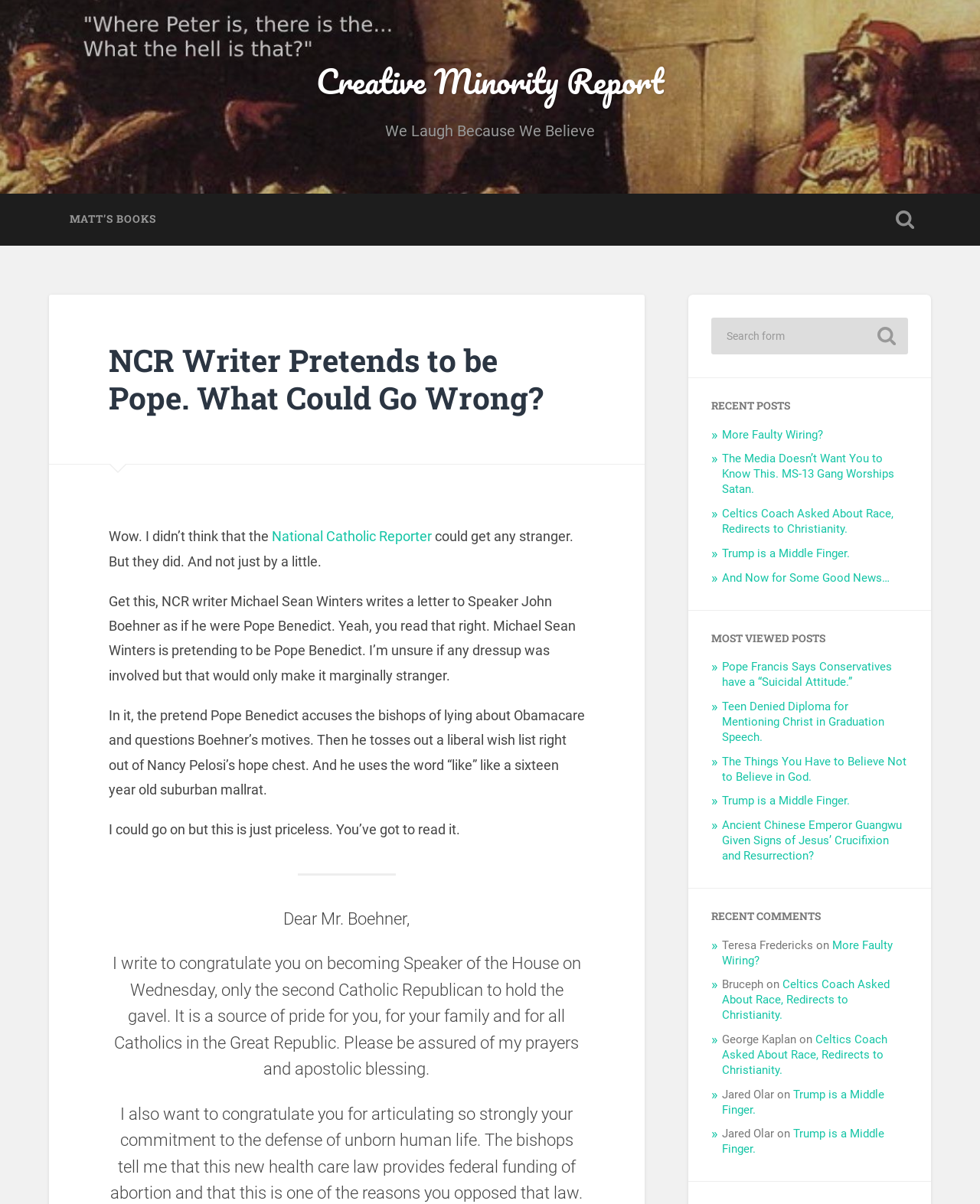Please provide a detailed answer to the question below based on the screenshot: 
What is the name of the pope mentioned in the article?

The question can be answered by reading the text in the webpage. The text states 'Get this, NCR writer Michael Sean Winters writes a letter to Speaker John Boehner as if he were Pope Benedict.' This indicates that the pope mentioned in the article is Pope Benedict.